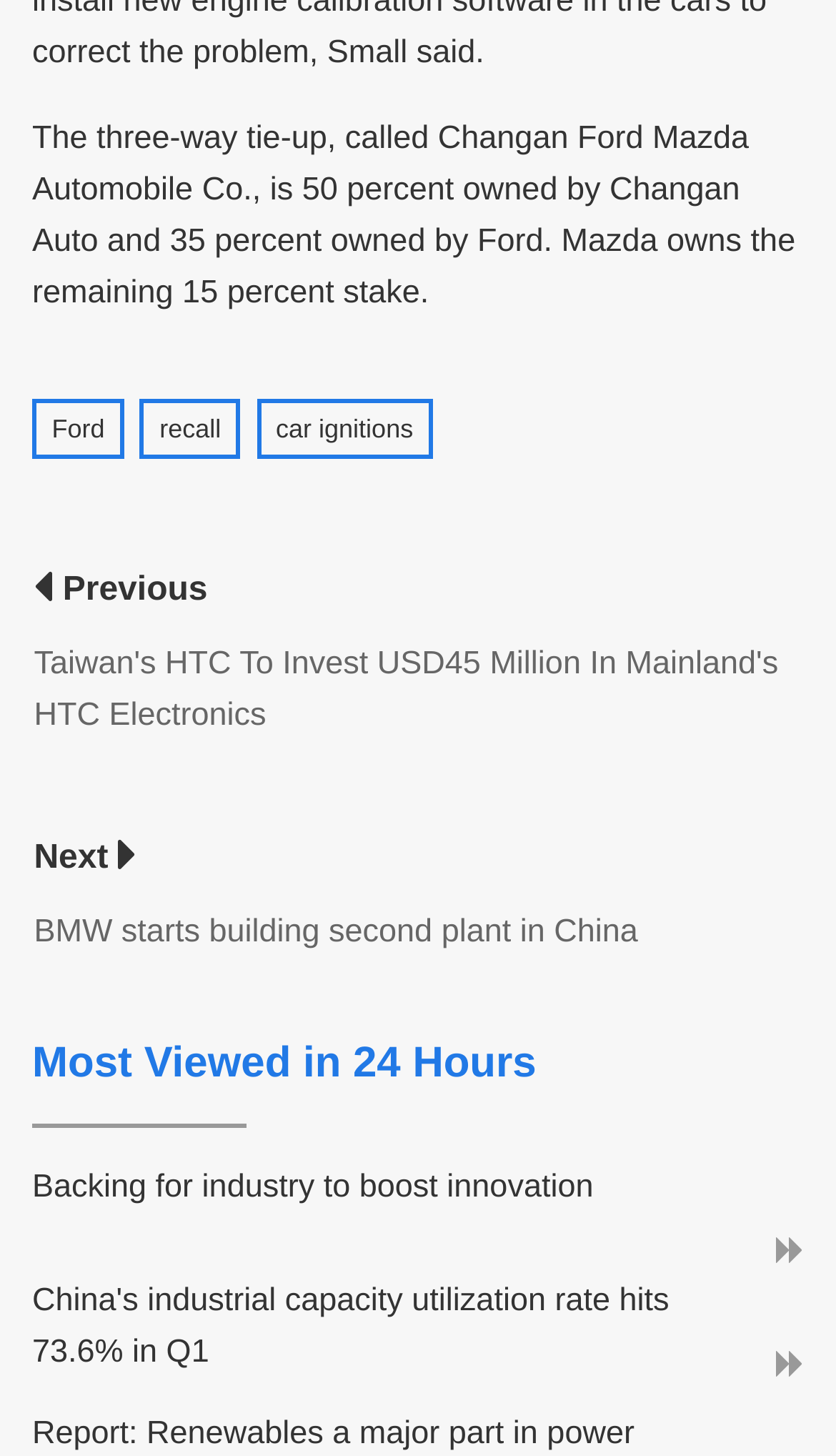Please identify the bounding box coordinates of the region to click in order to complete the given instruction: "View previous news". The coordinates should be four float numbers between 0 and 1, i.e., [left, top, right, bottom].

[0.041, 0.385, 0.959, 0.439]